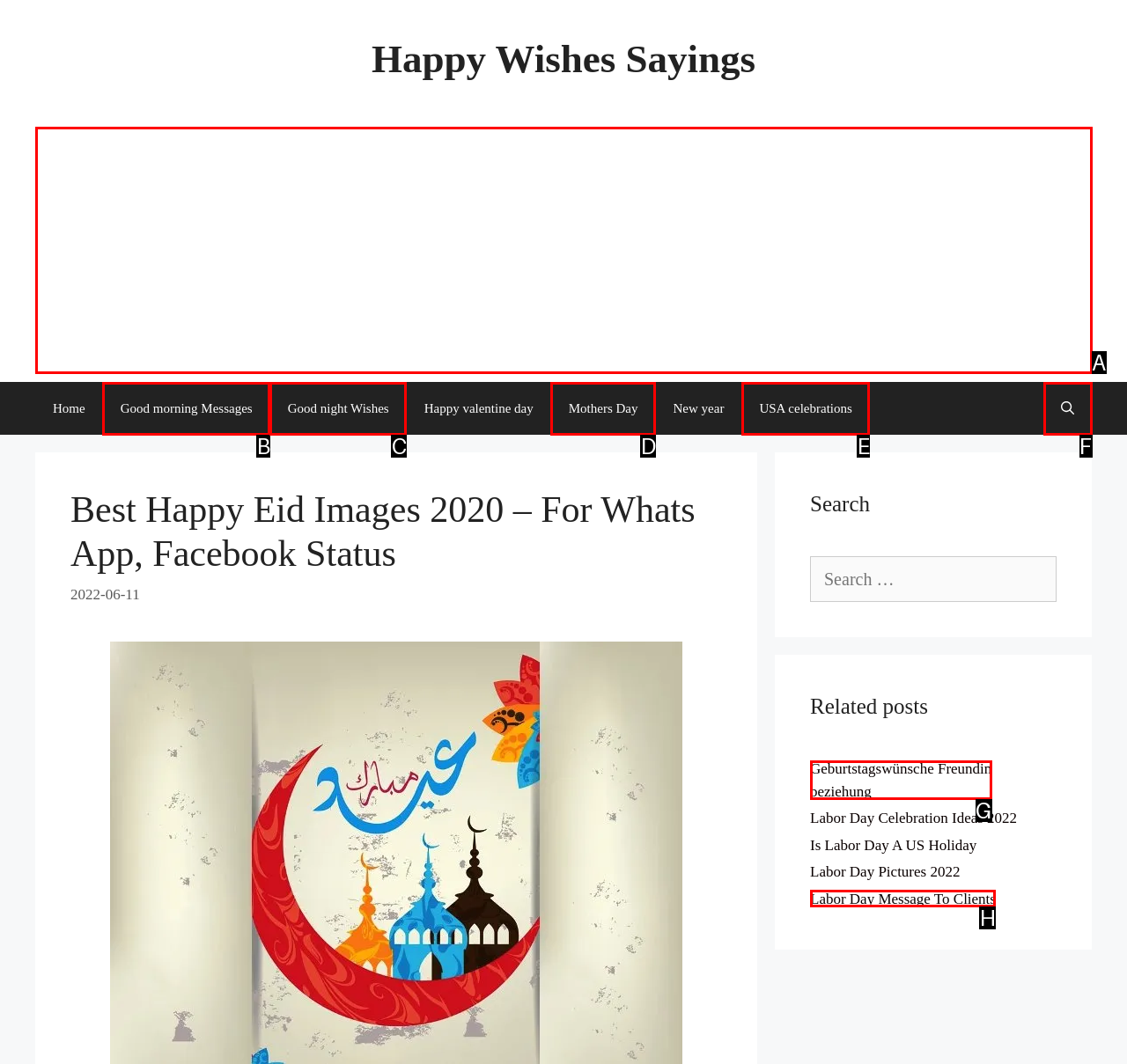Identify the letter of the option that best matches the following description: USA celebrations. Respond with the letter directly.

E